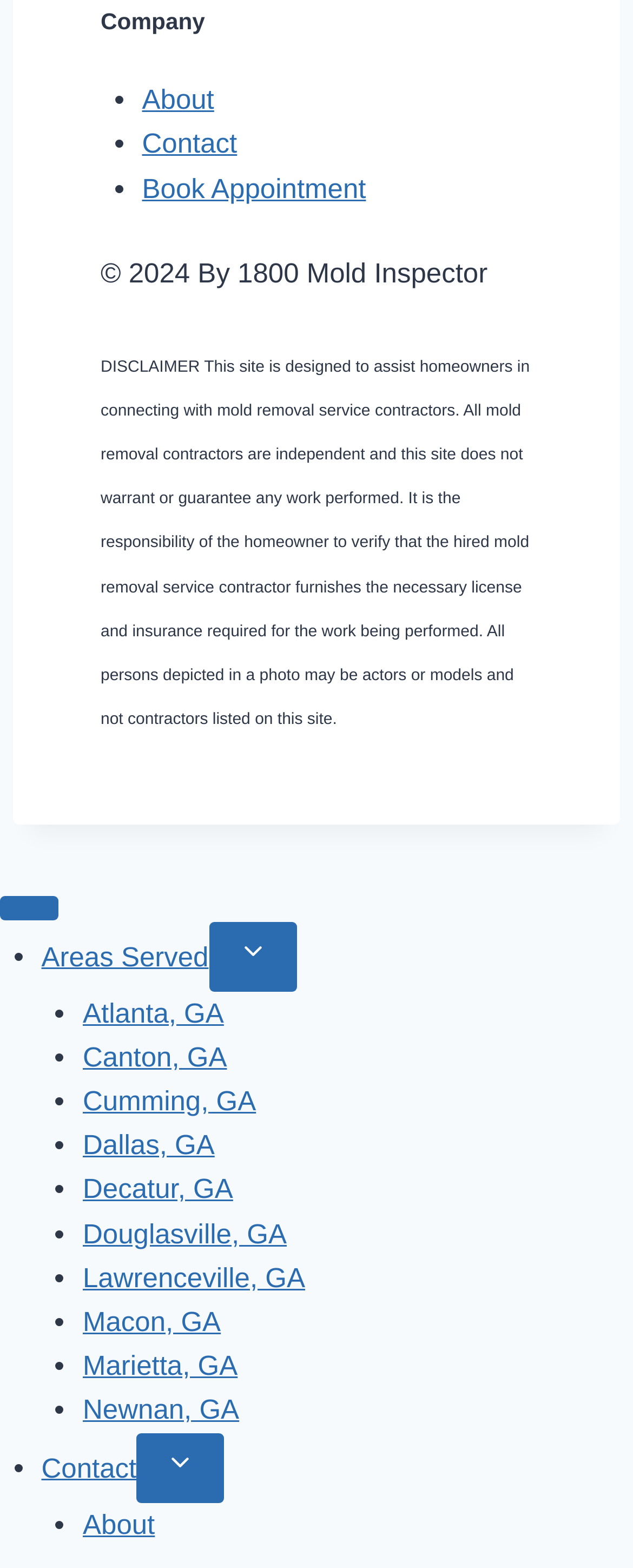Examine the image and give a thorough answer to the following question:
What is the responsibility of the homeowner when hiring a contractor?

The disclaimer text states that it is the responsibility of the homeowner to verify that the hired mold removal service contractor furnishes the necessary license and insurance required for the work being performed, which implies that the homeowner needs to take this step to ensure the contractor's legitimacy.